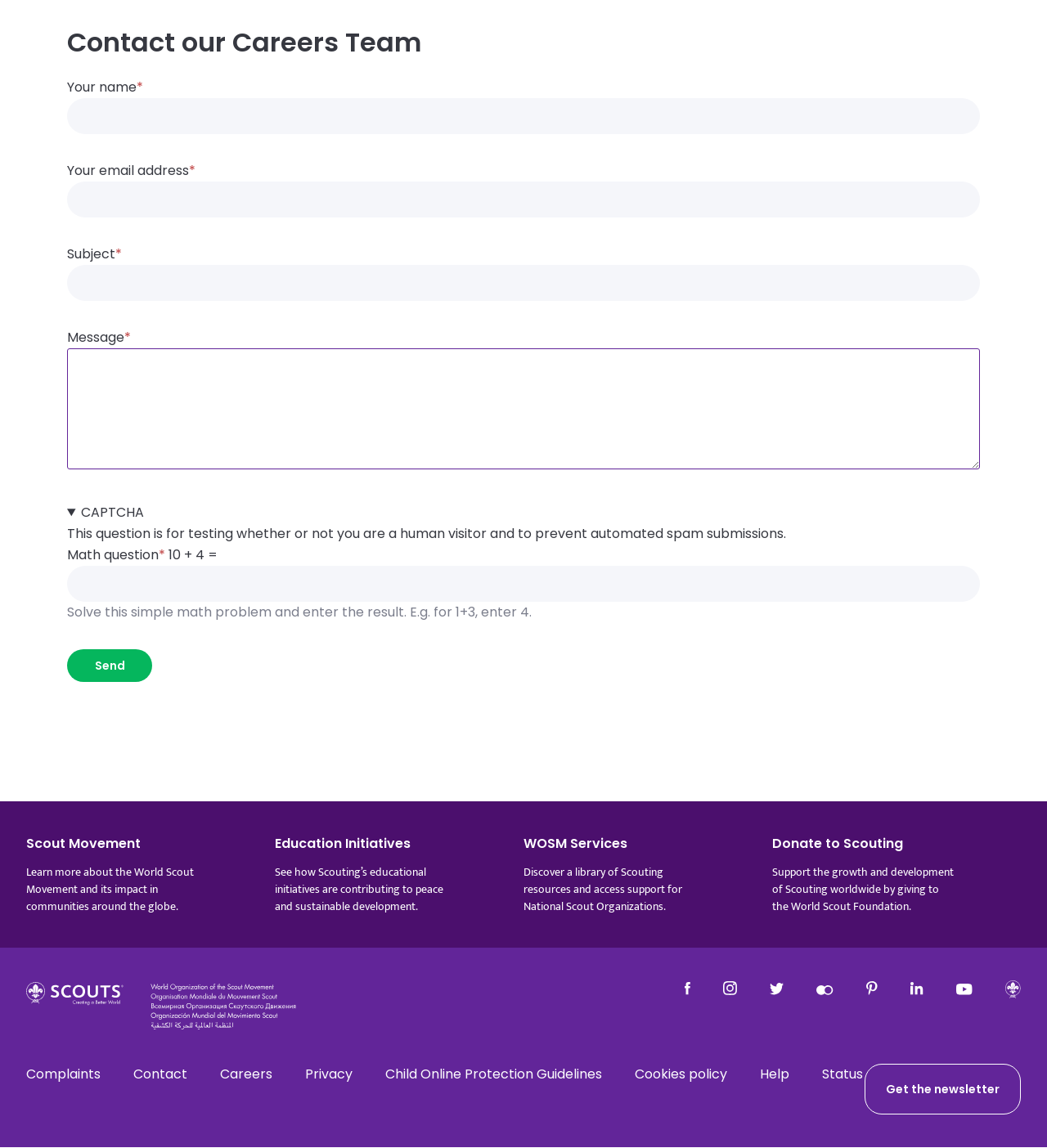Determine the bounding box coordinates for the UI element matching this description: "name="op" value="Send"".

[0.064, 0.566, 0.145, 0.594]